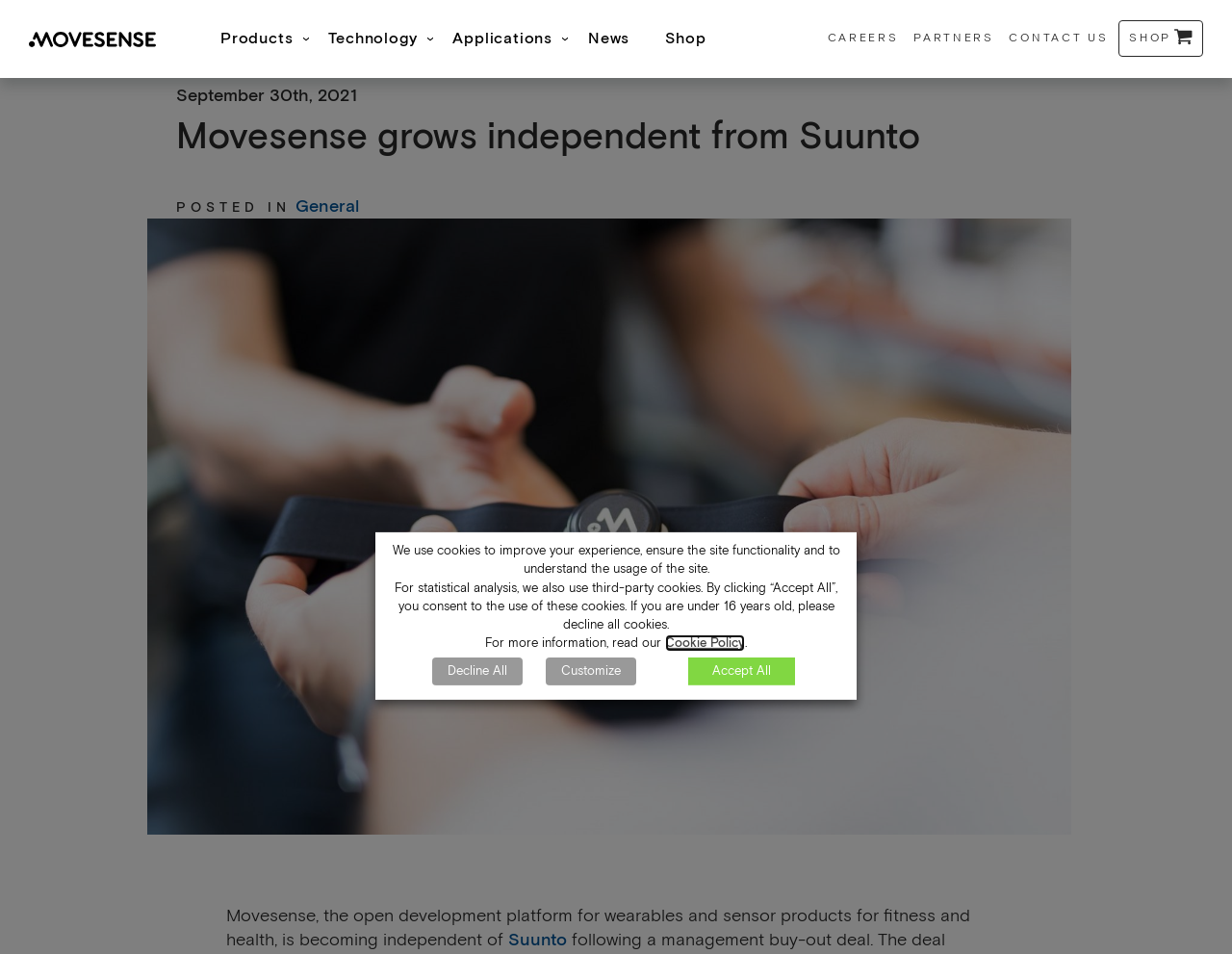Show the bounding box coordinates of the element that should be clicked to complete the task: "visit shop".

[0.54, 0.027, 0.573, 0.054]